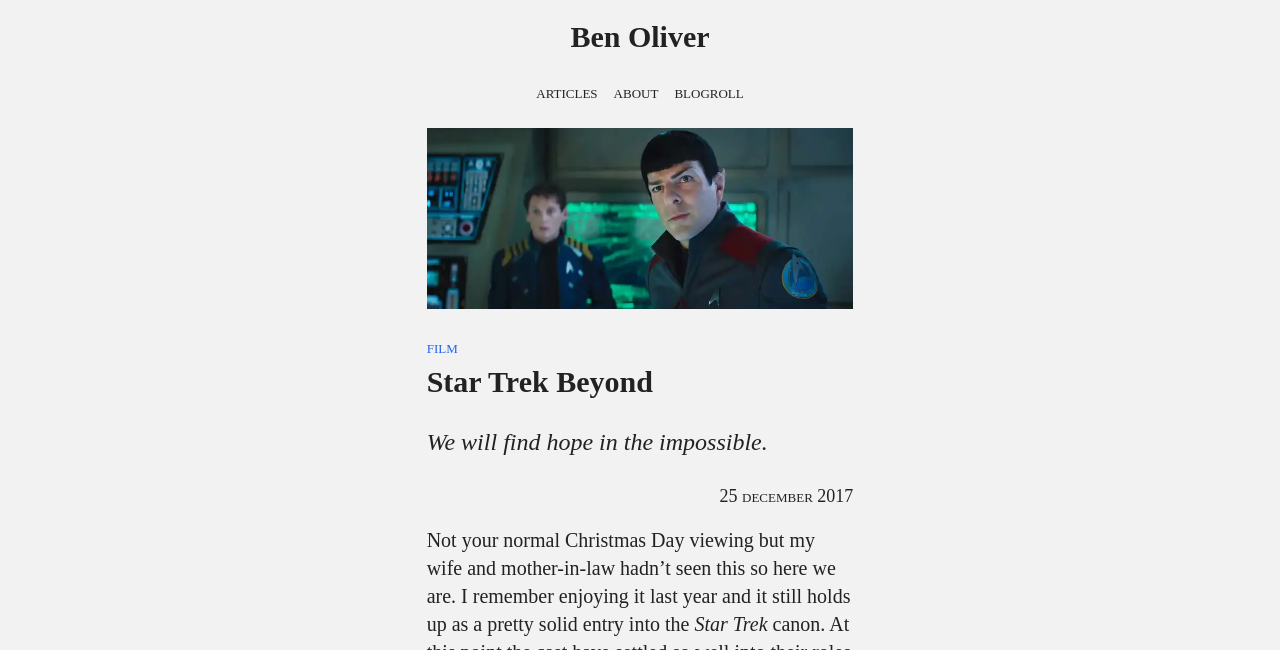Identify the bounding box for the UI element specified in this description: "Ben Oliver". The coordinates must be four float numbers between 0 and 1, formatted as [left, top, right, bottom].

[0.0, 0.025, 1.0, 0.088]